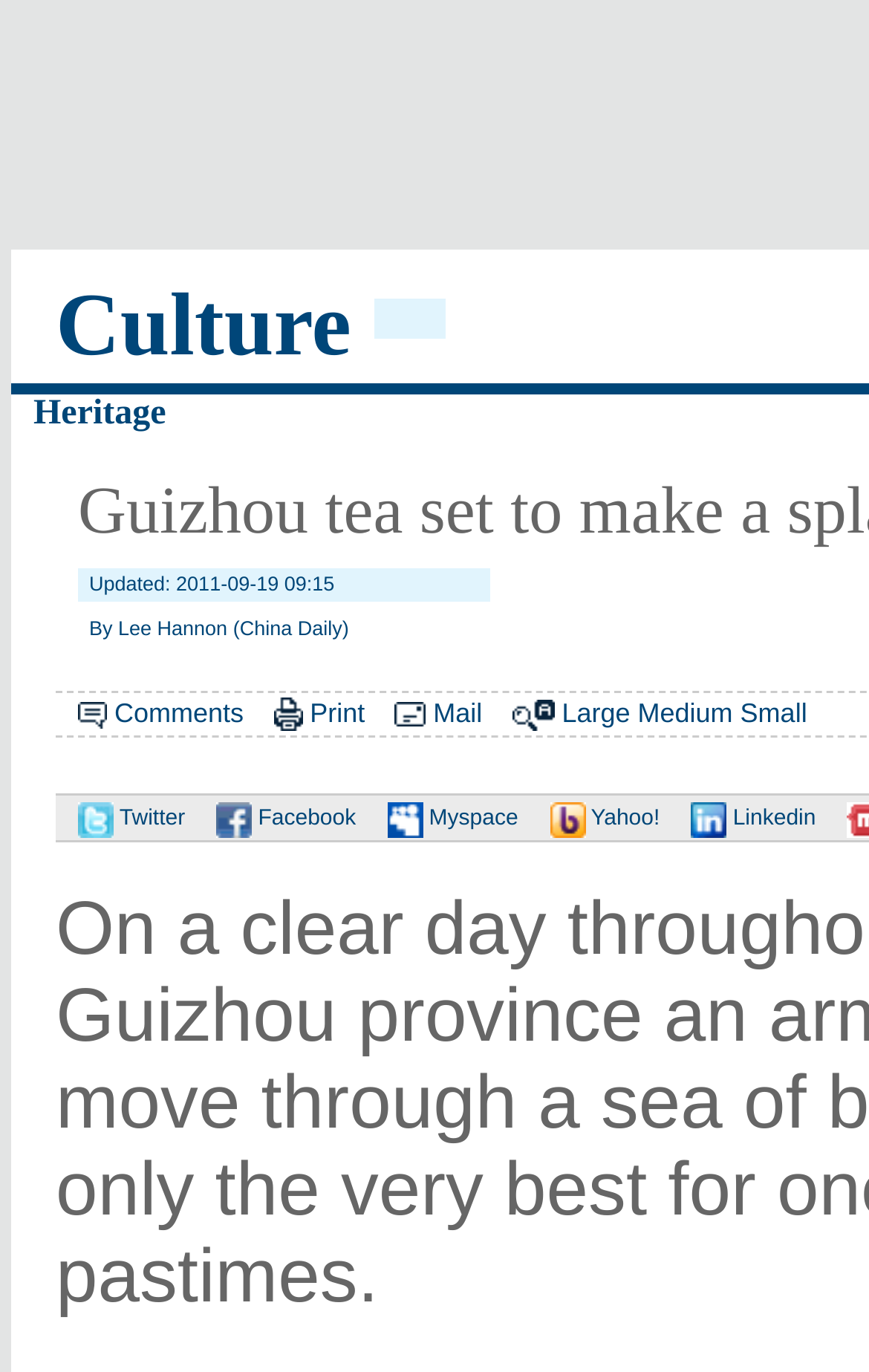Kindly determine the bounding box coordinates of the area that needs to be clicked to fulfill this instruction: "Expand 2024".

None